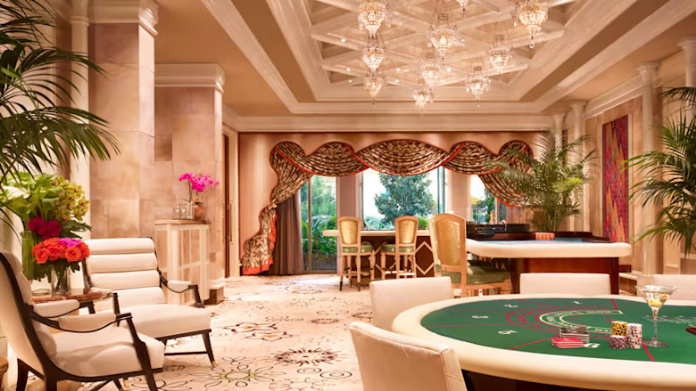Answer this question using a single word or a brief phrase:
What is hanging from the ceiling?

Chandeliers